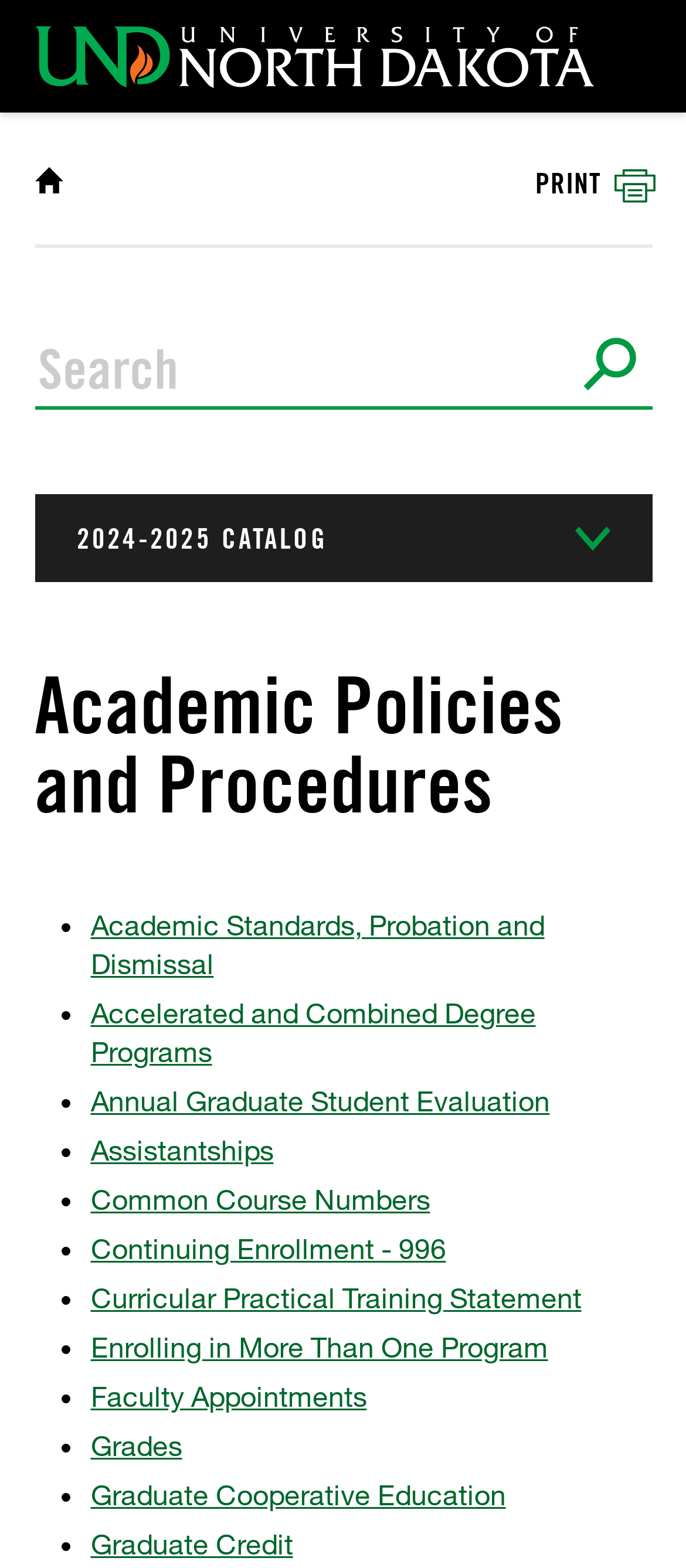Locate the bounding box coordinates of the UI element described by: "alt="University of North Dakota"". Provide the coordinates as four float numbers between 0 and 1, formatted as [left, top, right, bottom].

[0.05, 0.017, 0.865, 0.056]